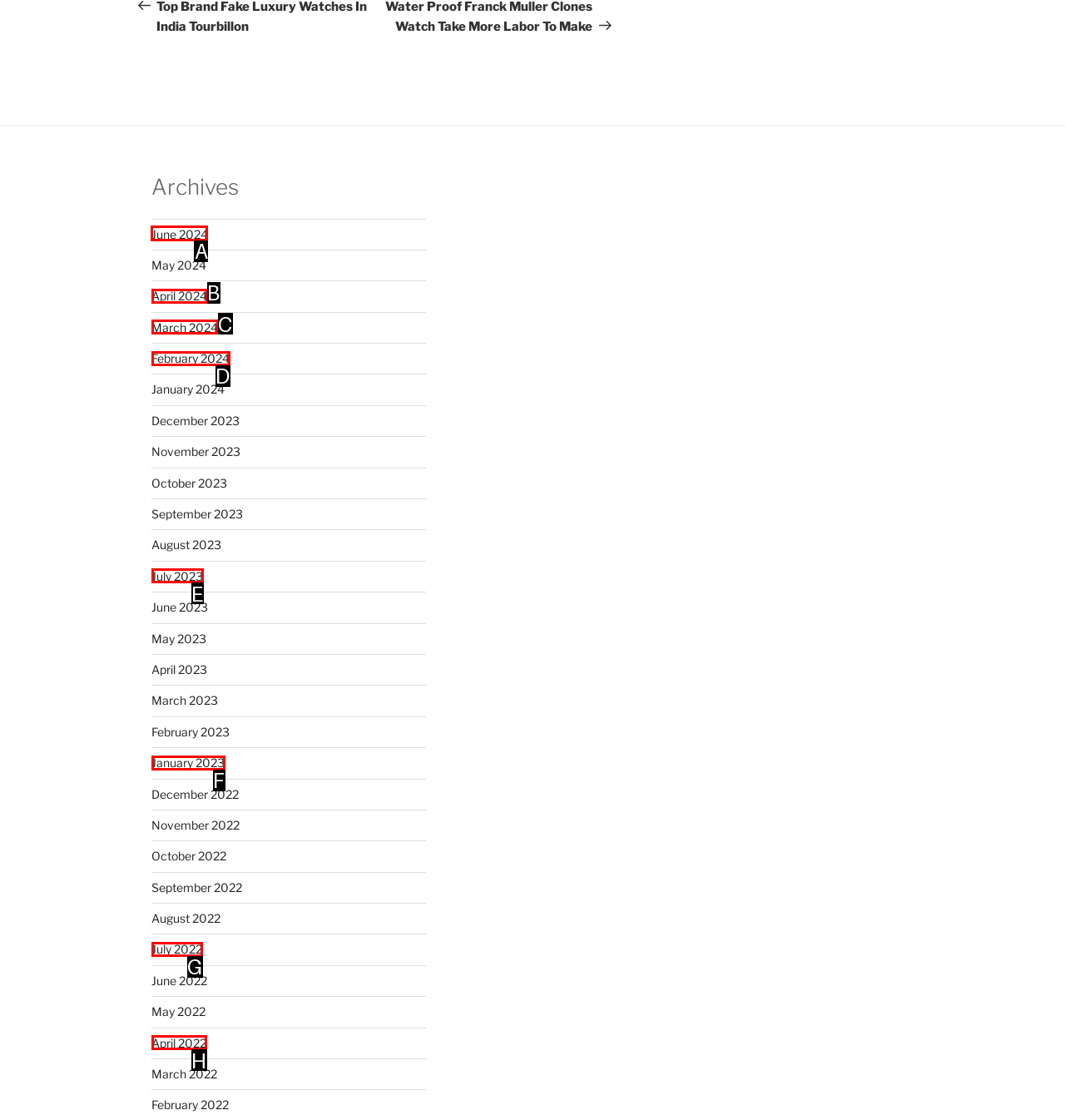Pick the right letter to click to achieve the task: view archives for June 2024
Answer with the letter of the correct option directly.

A